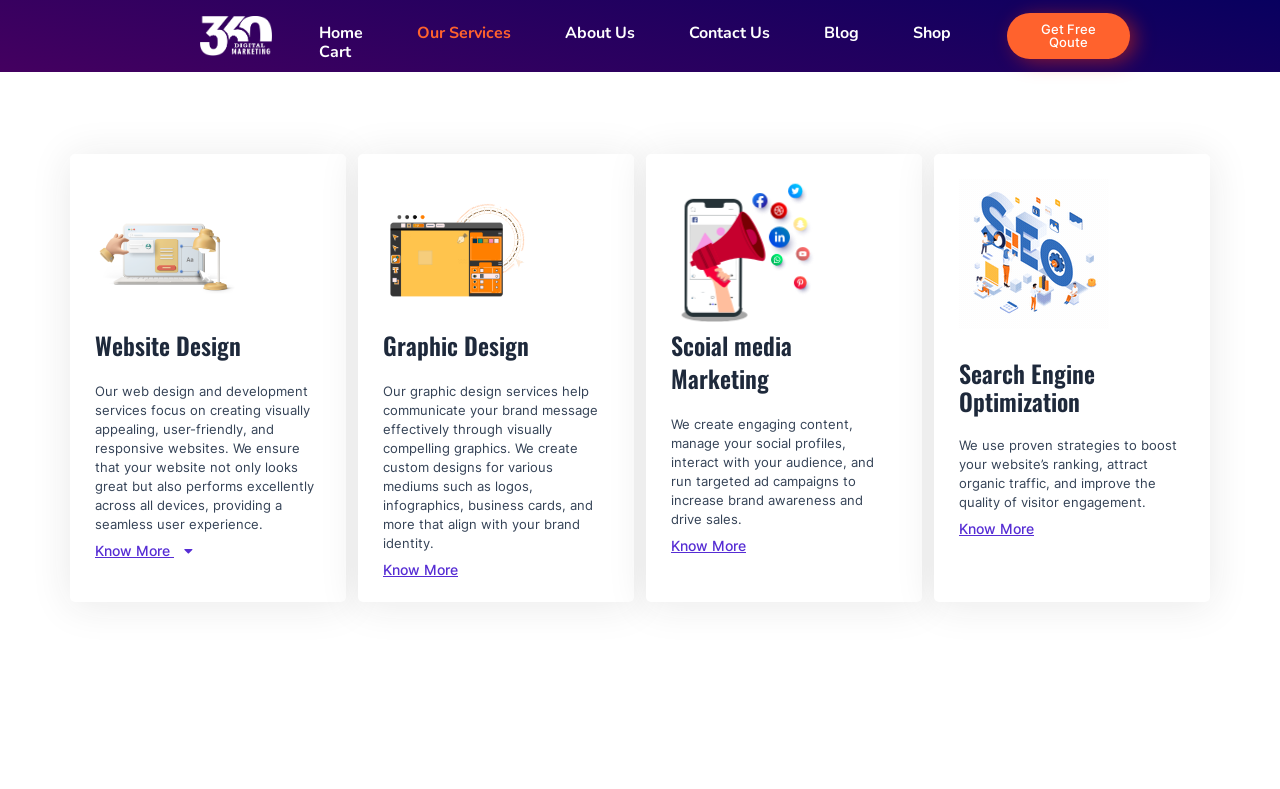What is the main service offered by this company?
Using the details shown in the screenshot, provide a comprehensive answer to the question.

The main service offered by this company is website design, which is evident from the heading 'OUR SERVICES' and the subheading 'Website Design' on the webpage. The company focuses on creating visually appealing, user-friendly, and responsive websites.